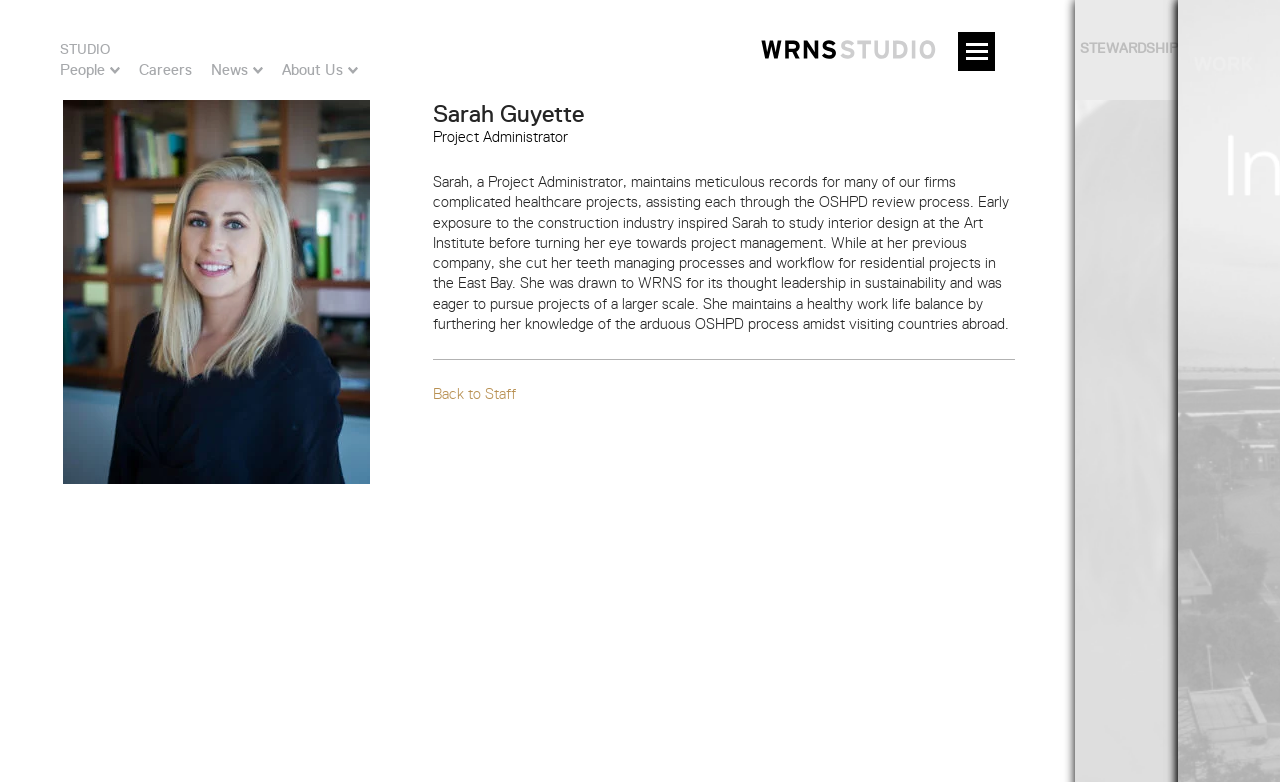Please provide a brief answer to the question using only one word or phrase: 
What is the word above the 'About Us' link?

News